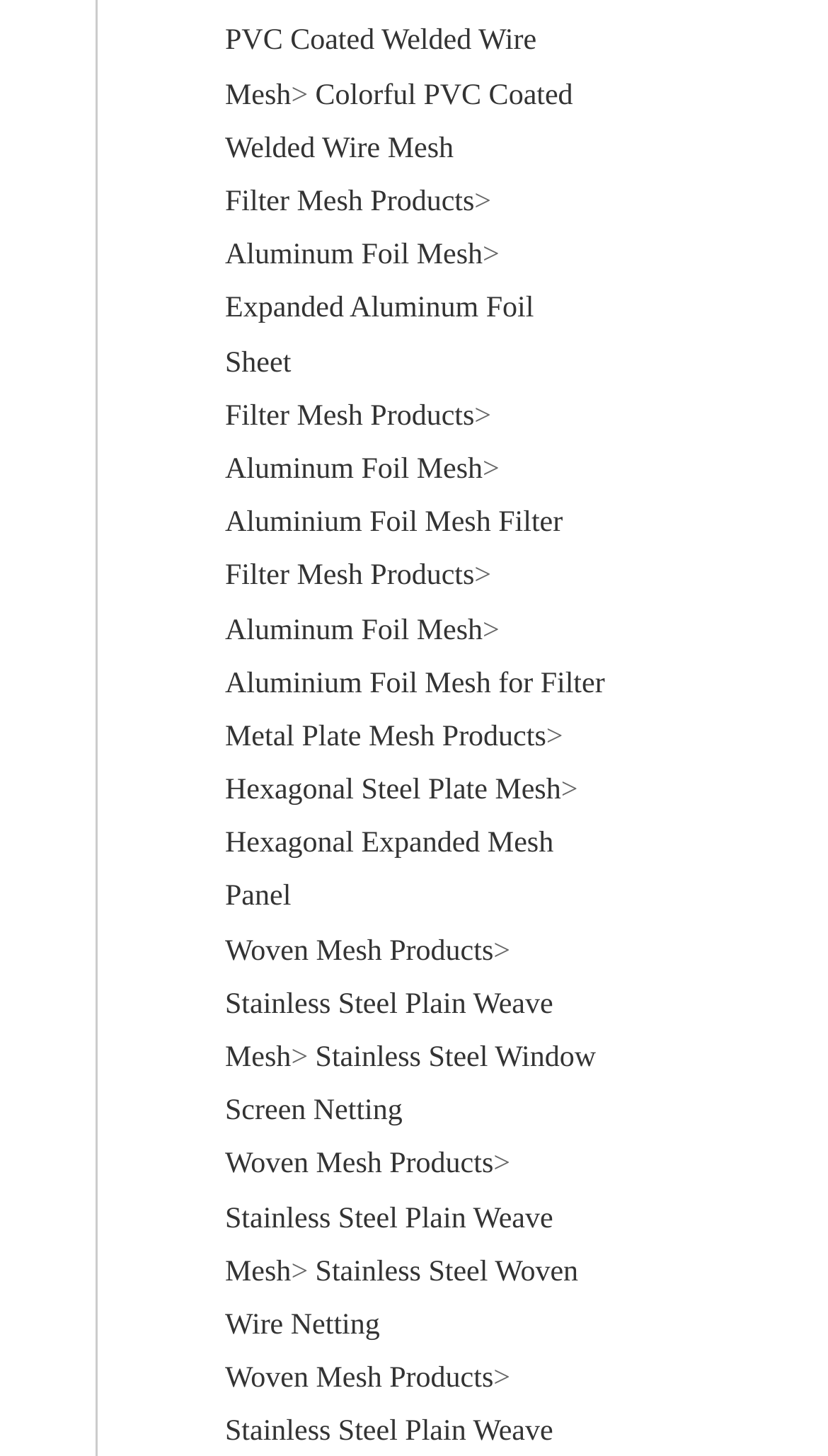Using details from the image, please answer the following question comprehensively:
What material is used to make the 'PVC Coated Welded Wire Mesh' product?

The name 'PVC Coated Welded Wire Mesh' suggests that the product is made of wire mesh that has been coated with PVC, a type of plastic material.